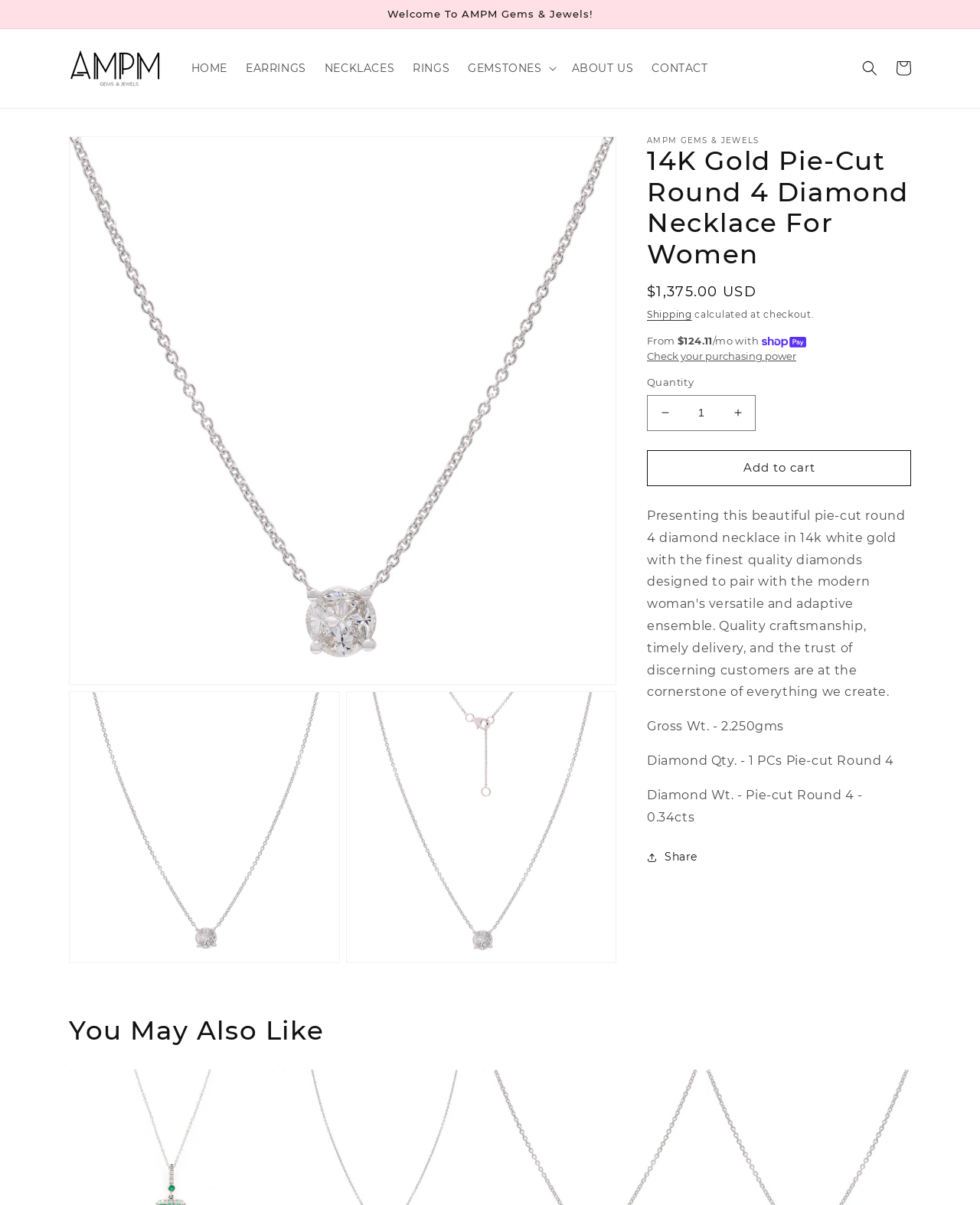Extract the bounding box coordinates for the described element: "Add to cart". The coordinates should be represented as four float numbers between 0 and 1: [left, top, right, bottom].

[0.66, 0.374, 0.93, 0.403]